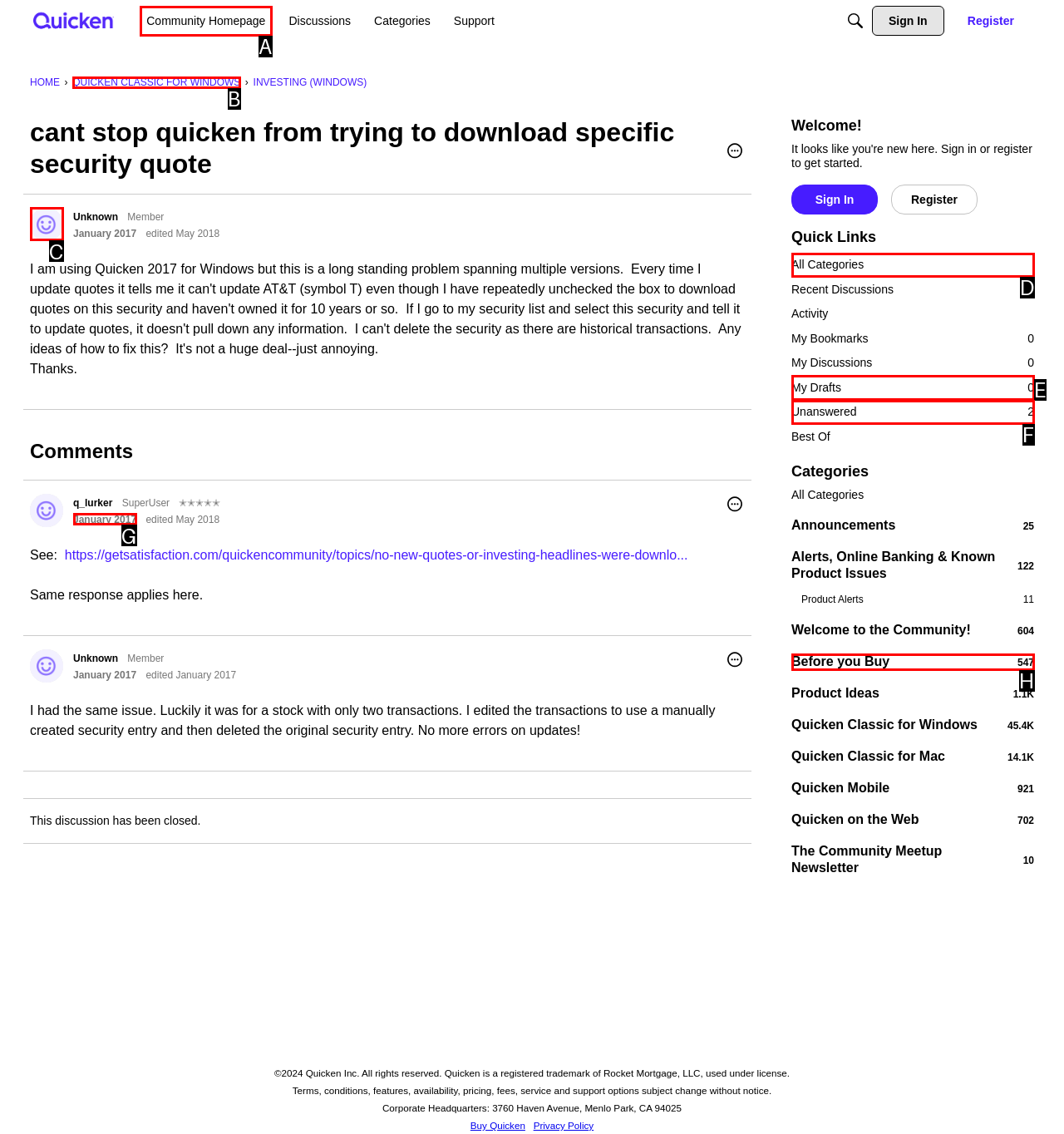Based on the description: My Drafts0, identify the matching HTML element. Reply with the letter of the correct option directly.

E